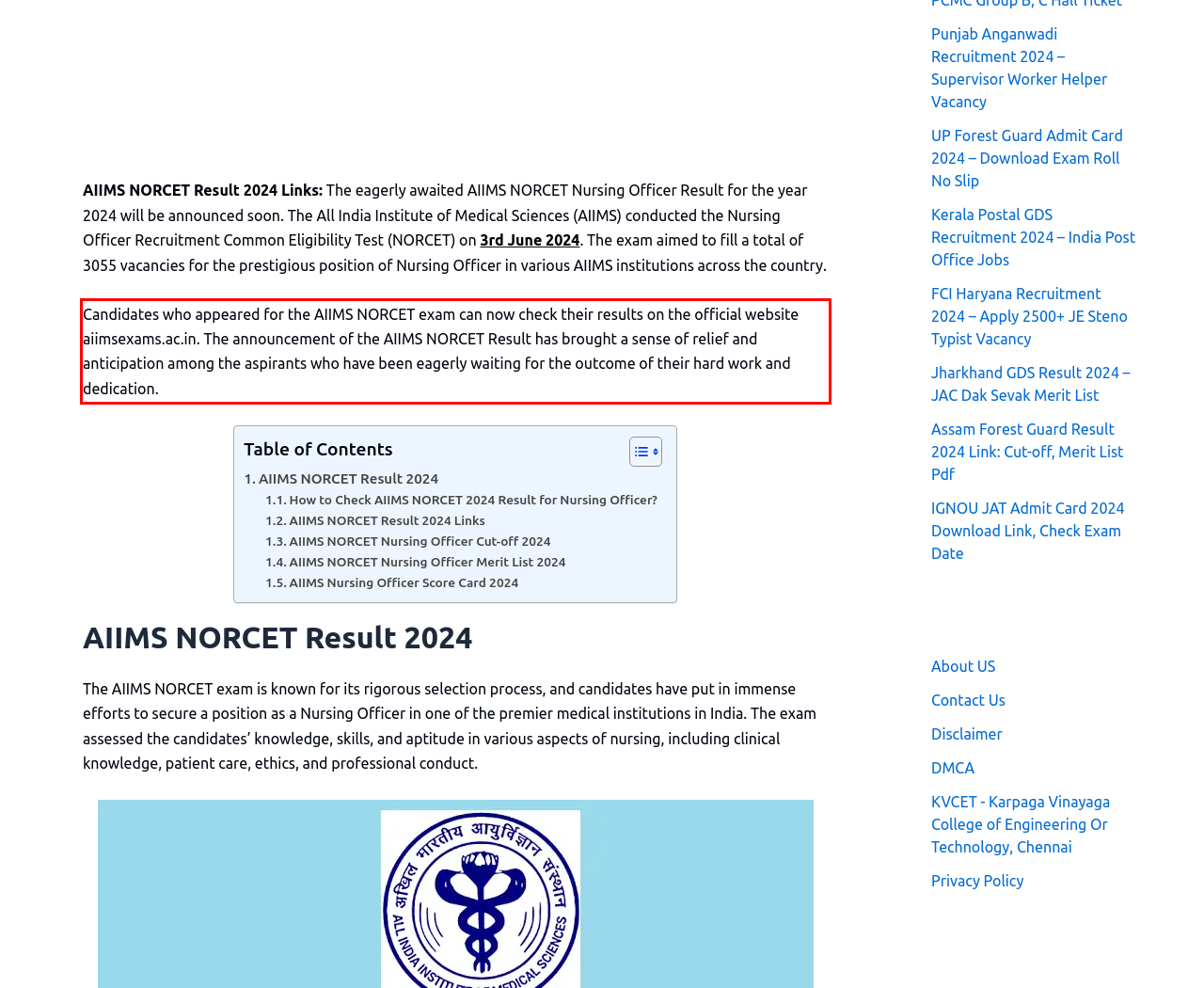Examine the screenshot of the webpage, locate the red bounding box, and generate the text contained within it.

Candidates who appeared for the AIIMS NORCET exam can now check their results on the official website aiimsexams.ac.in. The announcement of the AIIMS NORCET Result has brought a sense of relief and anticipation among the aspirants who have been eagerly waiting for the outcome of their hard work and dedication.